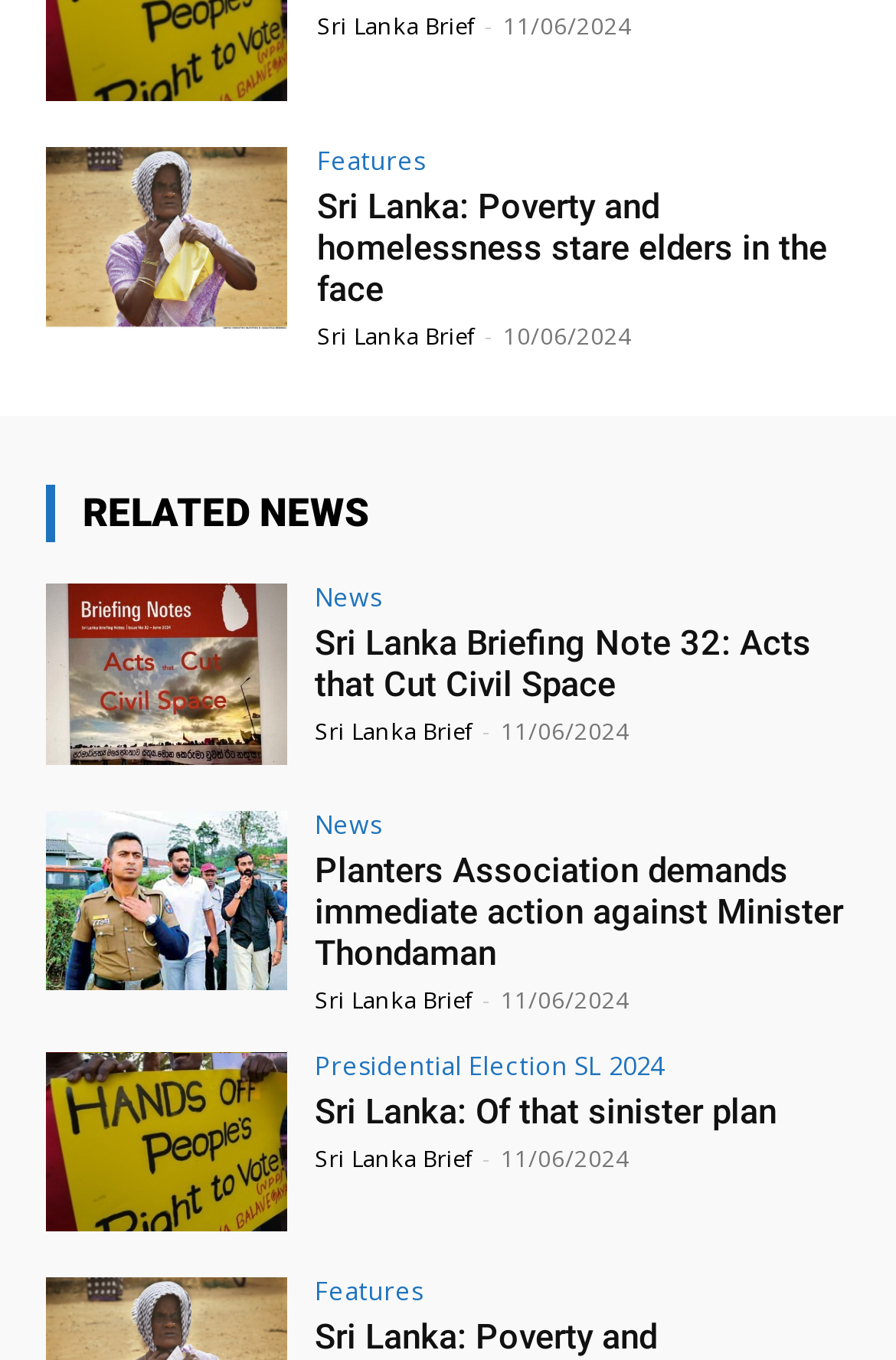Locate the coordinates of the bounding box for the clickable region that fulfills this instruction: "Read 'Sri Lanka: Poverty and homelessness stare elders in the face'".

[0.354, 0.137, 0.923, 0.228]